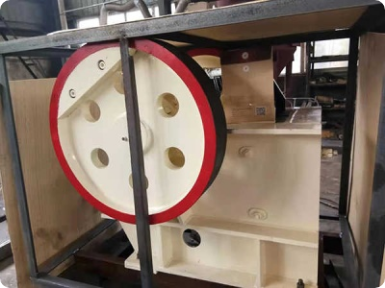What type of mining operation is the machine component likely used in?
Answer the question with just one word or phrase using the image.

Coal mining